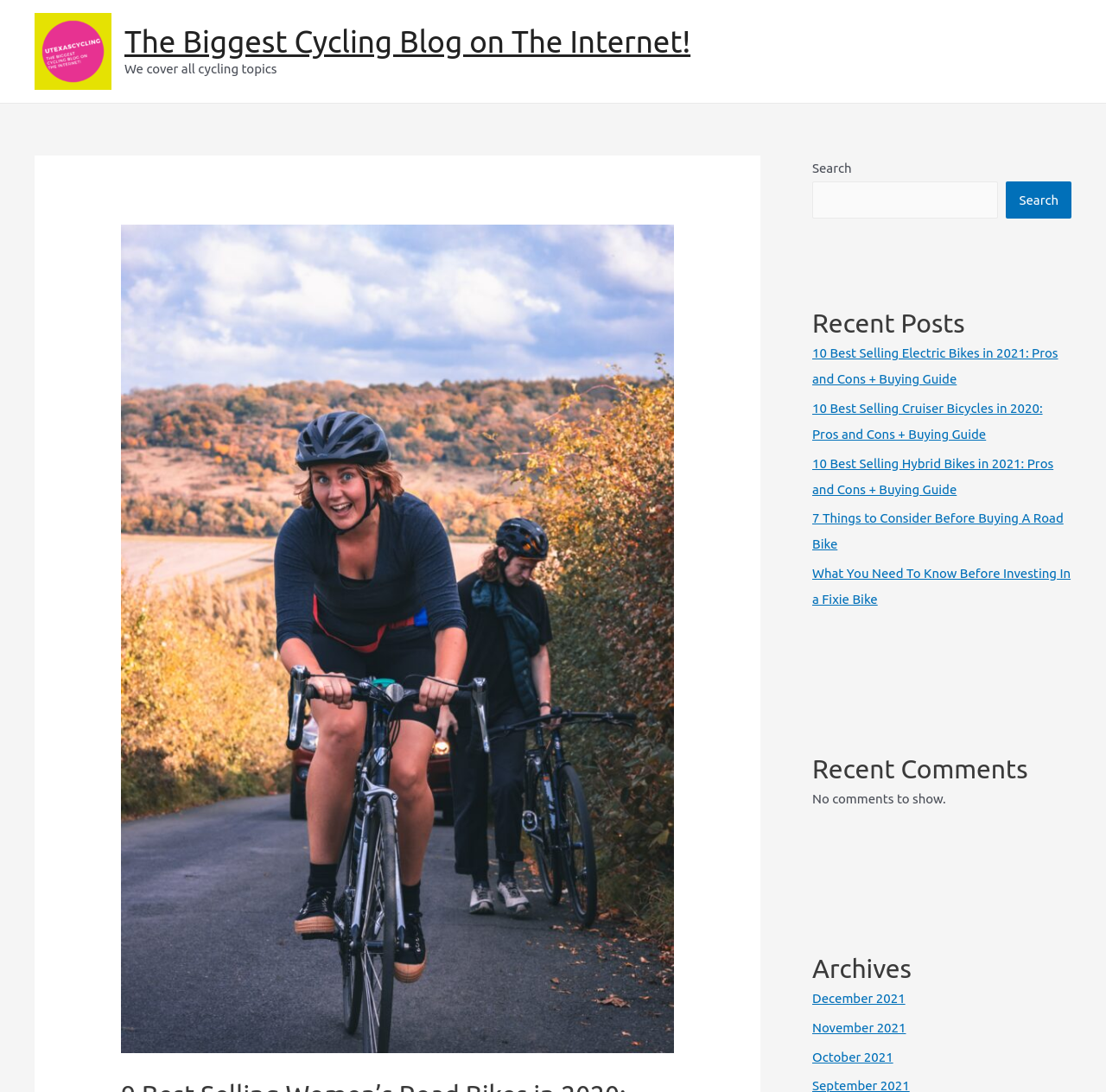Locate the bounding box coordinates of the clickable area to execute the instruction: "Search for something". Provide the coordinates as four float numbers between 0 and 1, represented as [left, top, right, bottom].

[0.734, 0.166, 0.902, 0.2]